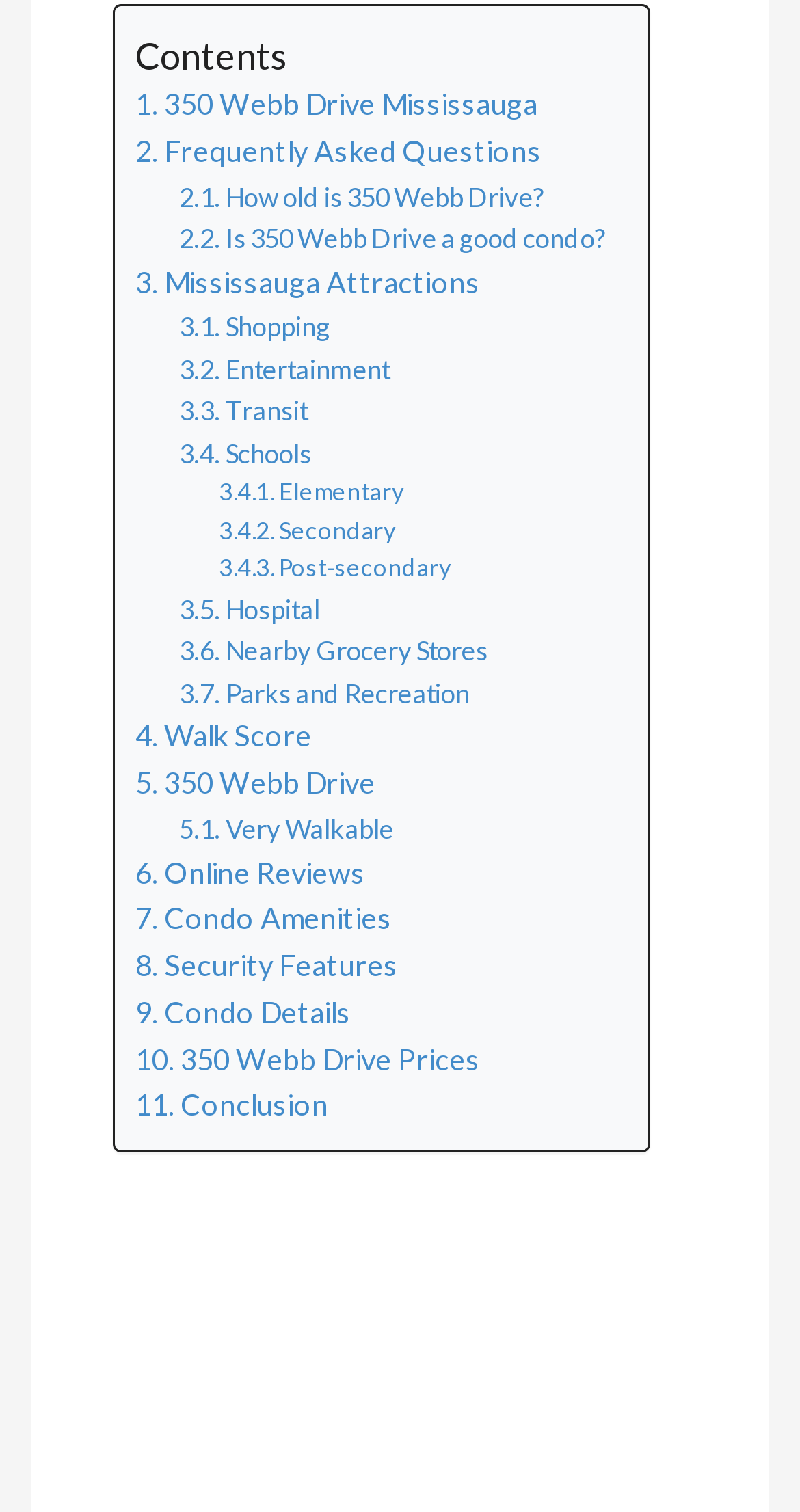What is the Walk Score of 350 Webb Drive?
Kindly answer the question with as much detail as you can.

I found the Walk Score by looking at the link with the text '. Walk Score' and its corresponding sub-link '. Very Walkable', which indicates that 350 Webb Drive has a high Walk Score.